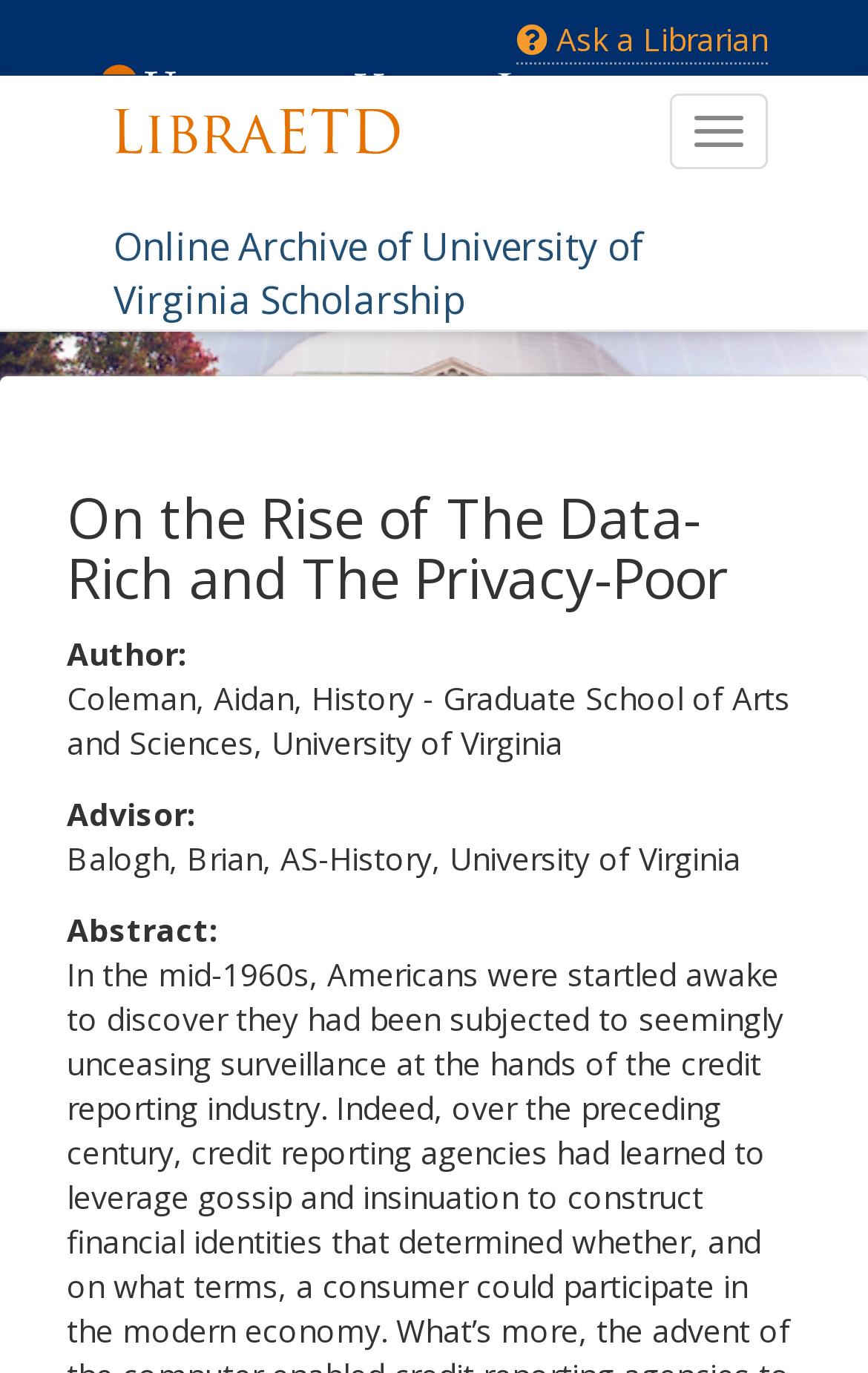Provide a one-word or short-phrase answer to the question:
Who is the author of the article?

Aidan Coleman